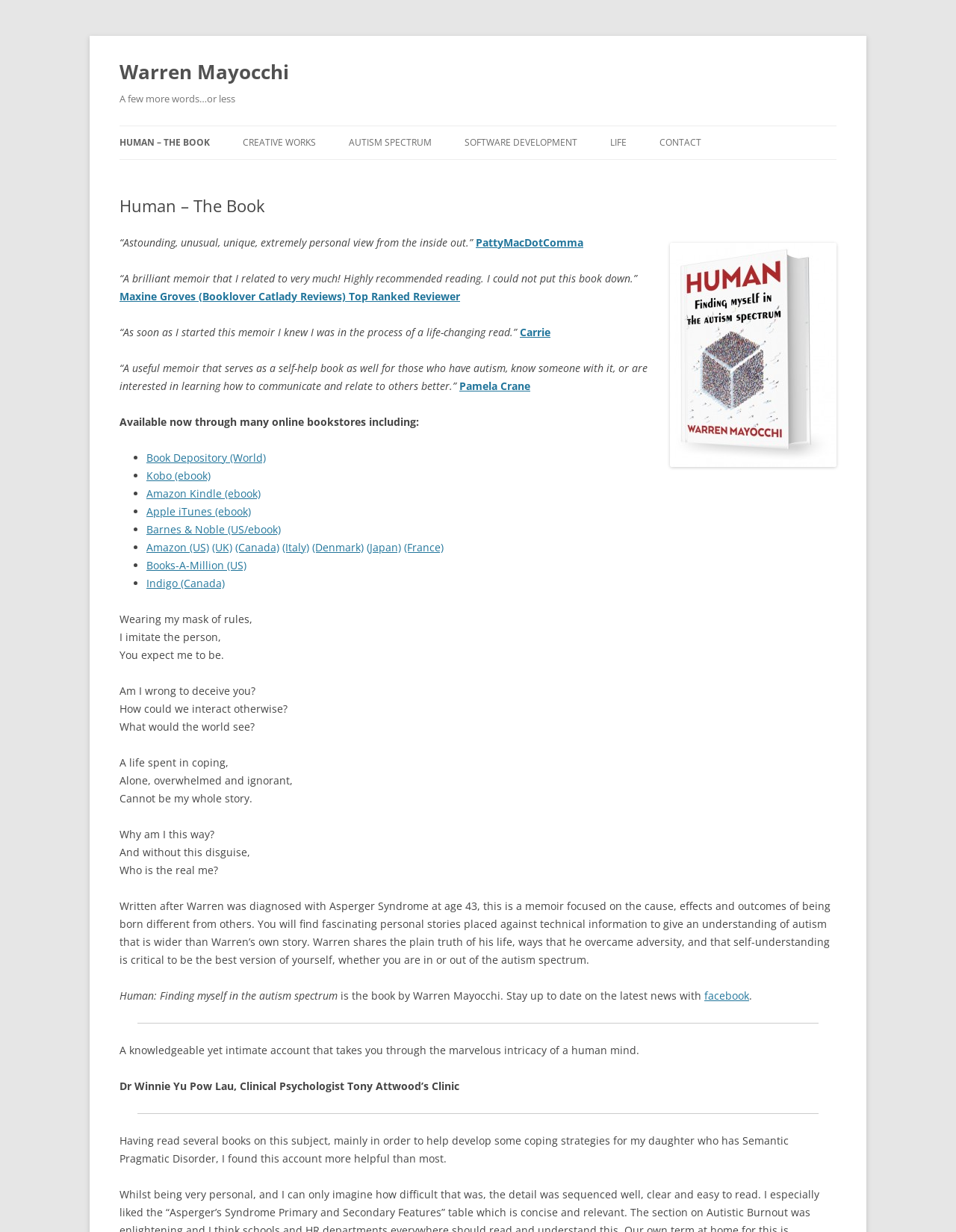Locate the bounding box coordinates of the clickable region to complete the following instruction: "Read the quote from Dr Winnie Yu Pow Lau."

[0.125, 0.875, 0.48, 0.887]